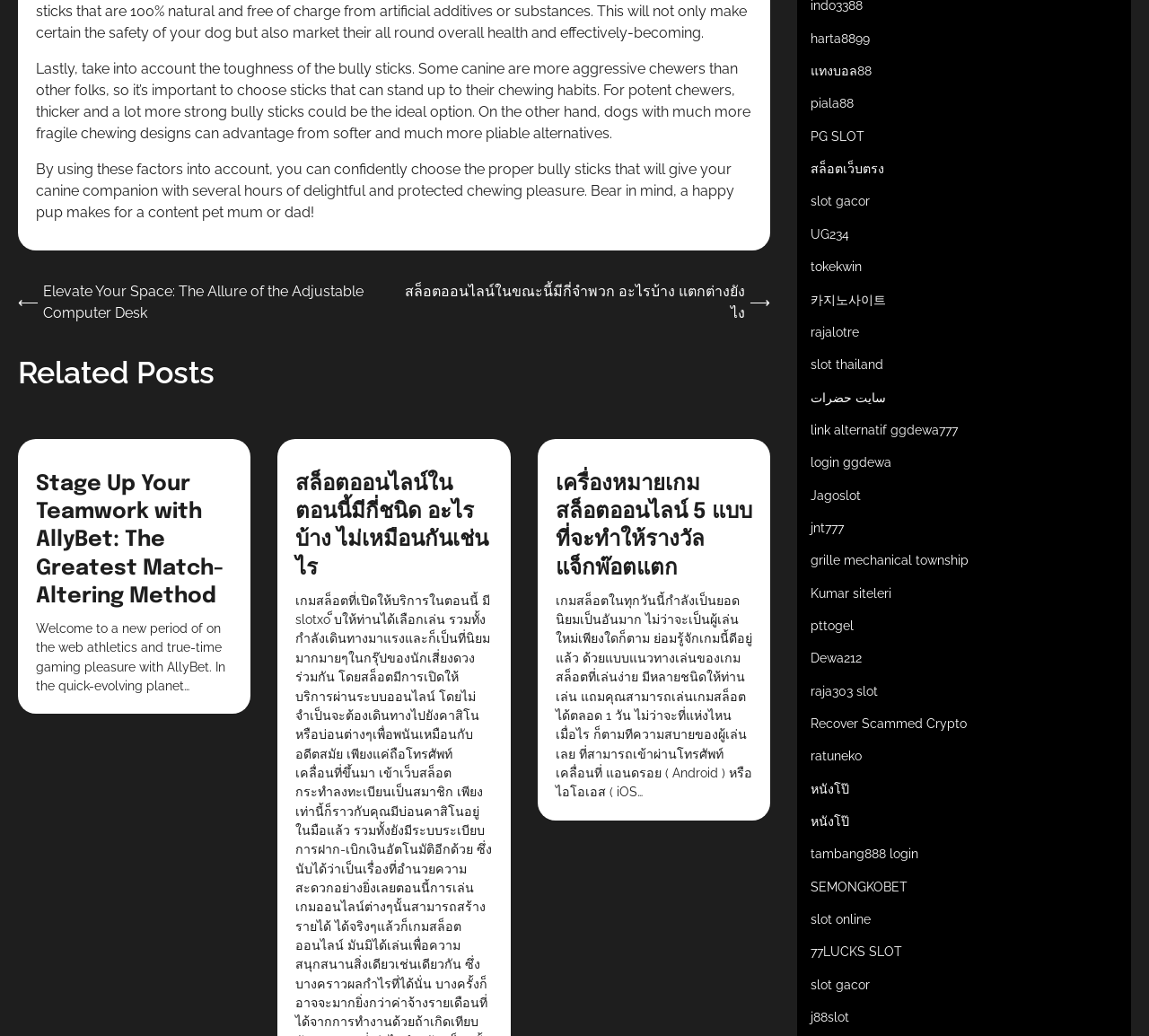Please determine the bounding box coordinates of the element to click in order to execute the following instruction: "Click on the '⟵ Elevate Your Space: The Allure of the Adjustable Computer Desk' link". The coordinates should be four float numbers between 0 and 1, specified as [left, top, right, bottom].

[0.016, 0.271, 0.343, 0.313]